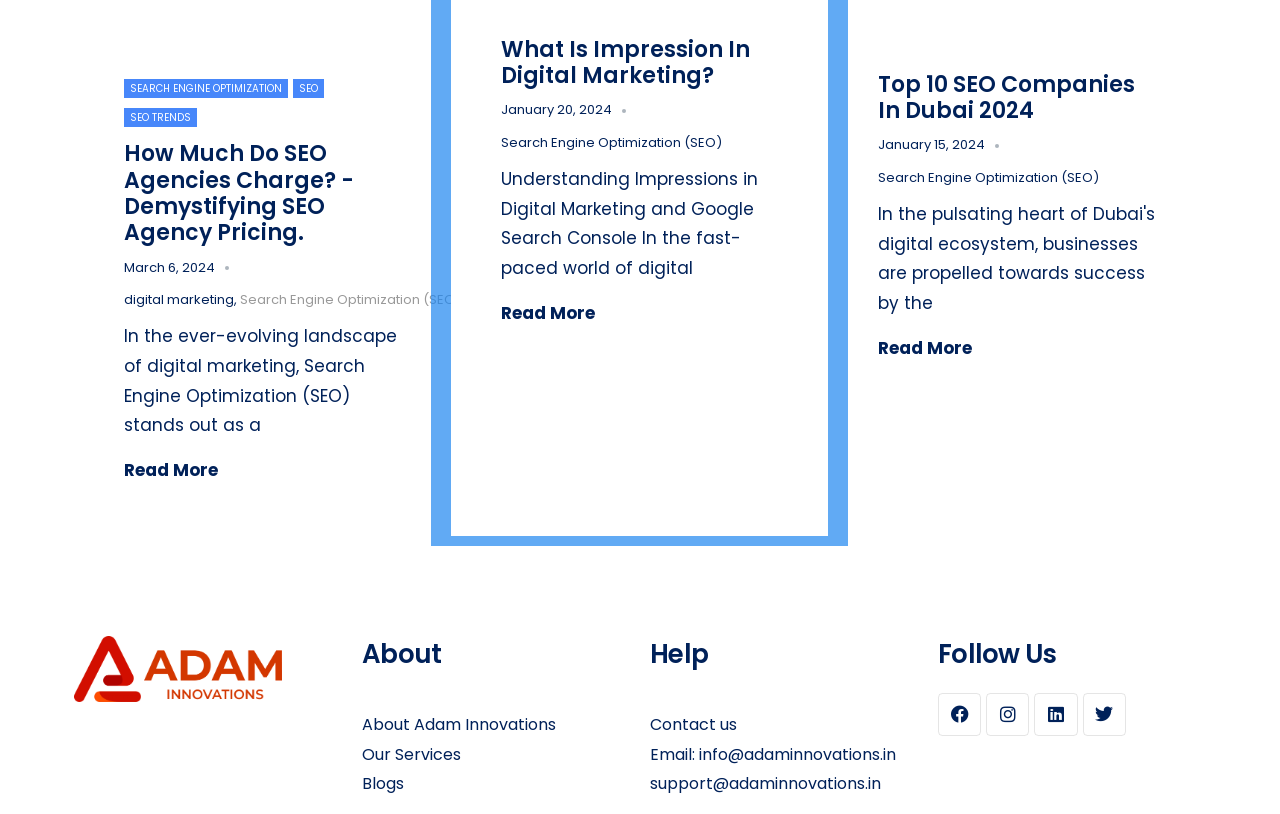Please identify the bounding box coordinates of the element that needs to be clicked to execute the following command: "Explore 'Top 10 SEO Companies In Dubai 2024'". Provide the bounding box using four float numbers between 0 and 1, formatted as [left, top, right, bottom].

[0.686, 0.084, 0.887, 0.155]